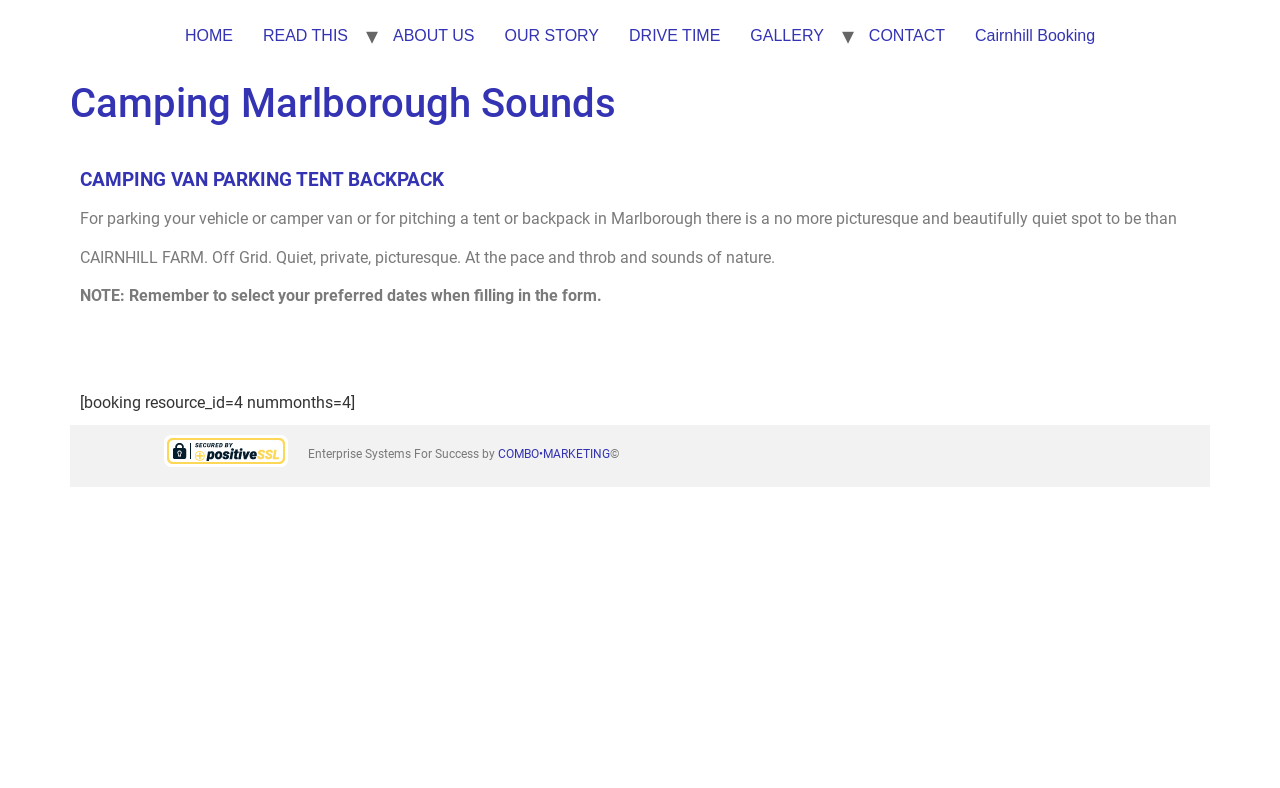Highlight the bounding box coordinates of the element that should be clicked to carry out the following instruction: "contact the farm". The coordinates must be given as four float numbers ranging from 0 to 1, i.e., [left, top, right, bottom].

[0.667, 0.02, 0.75, 0.071]